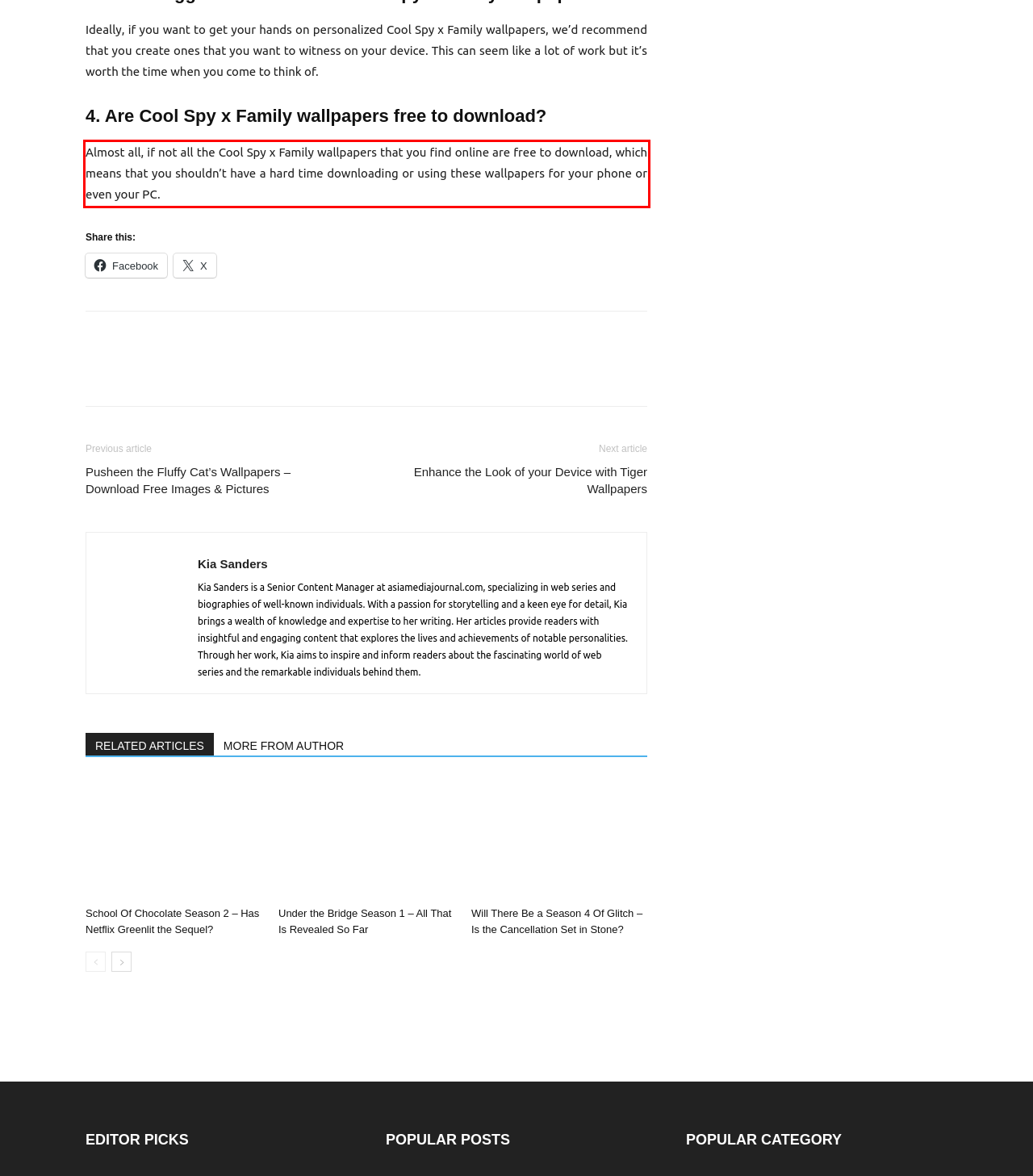Given a webpage screenshot with a red bounding box, perform OCR to read and deliver the text enclosed by the red bounding box.

Almost all, if not all the Cool Spy x Family wallpapers that you find online are free to download, which means that you shouldn’t have a hard time downloading or using these wallpapers for your phone or even your PC.